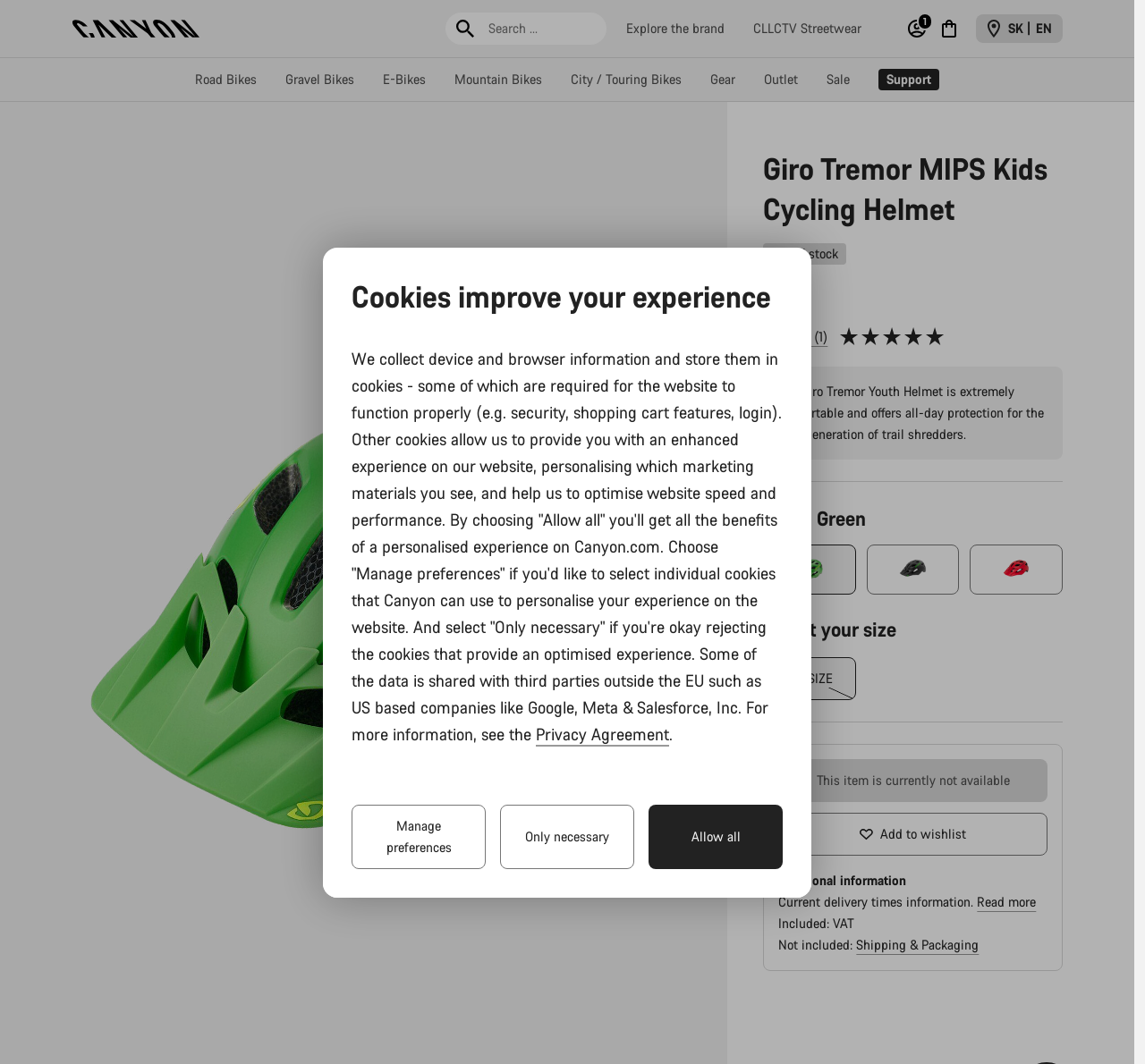Please provide the main heading of the webpage content.

Giro Tremor MIPS Kids Cycling Helmet